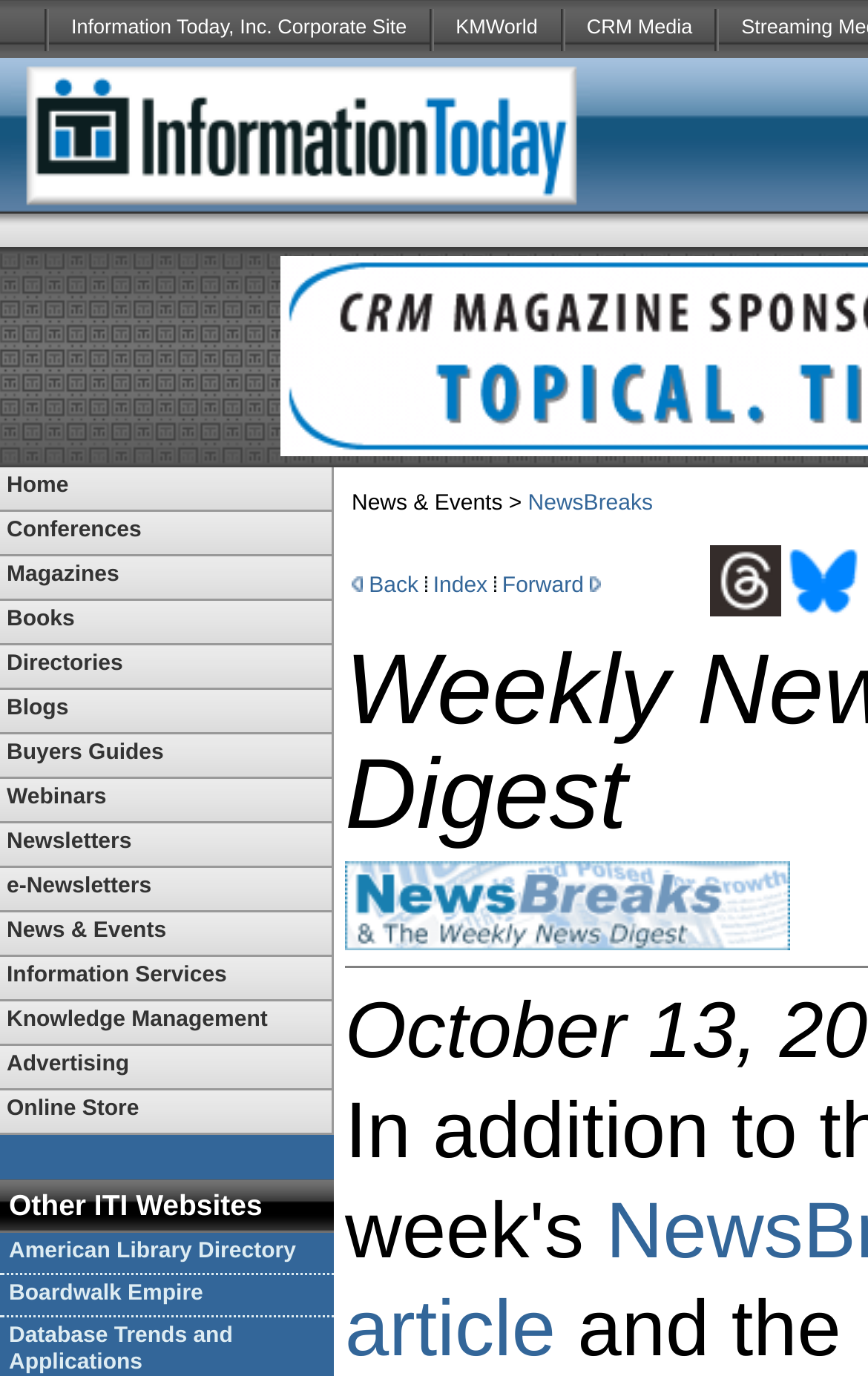What is the text of the first link in the 'Other ITI Websites' section?
Based on the image, answer the question with as much detail as possible.

I looked at the 'Other ITI Websites' section and found the first link, which has the text 'American Library Directory'.